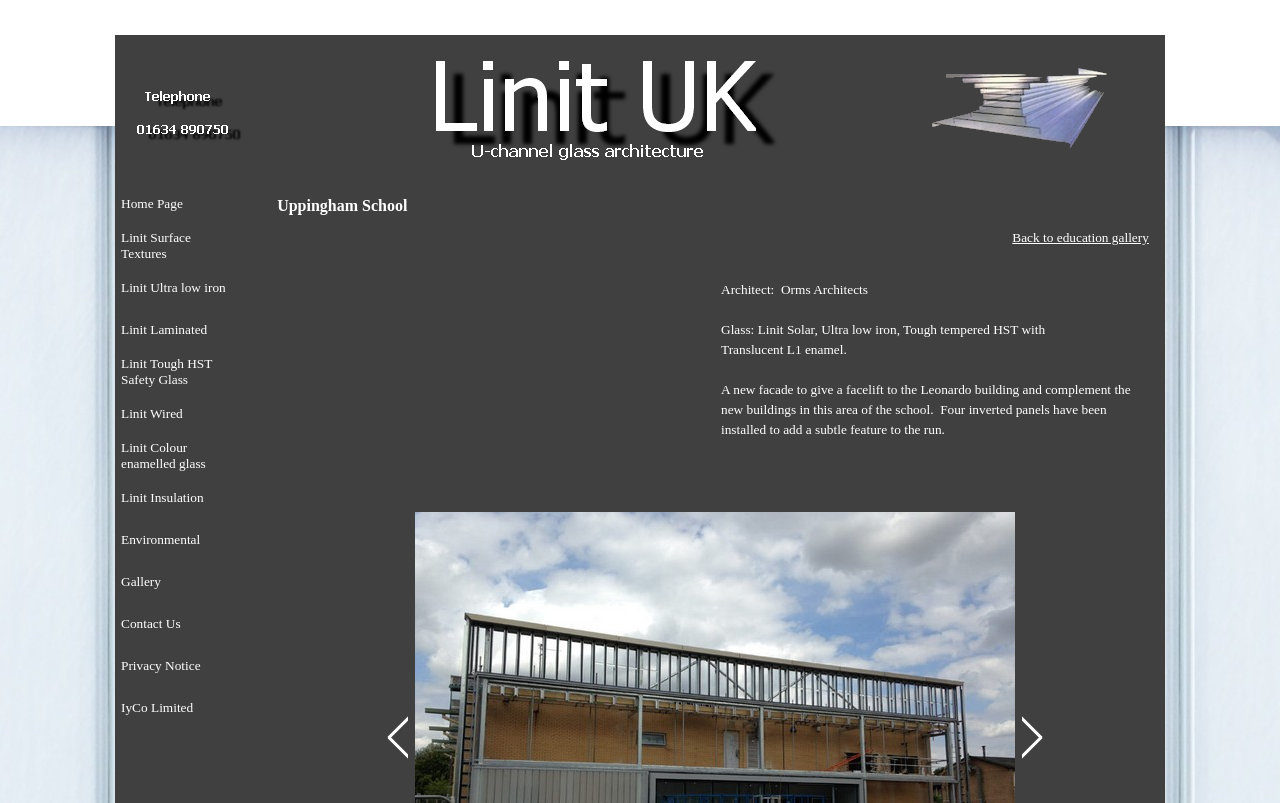Locate the bounding box coordinates of the clickable element to fulfill the following instruction: "Contact Us". Provide the coordinates as four float numbers between 0 and 1 in the format [left, top, right, bottom].

[0.095, 0.753, 0.187, 0.801]